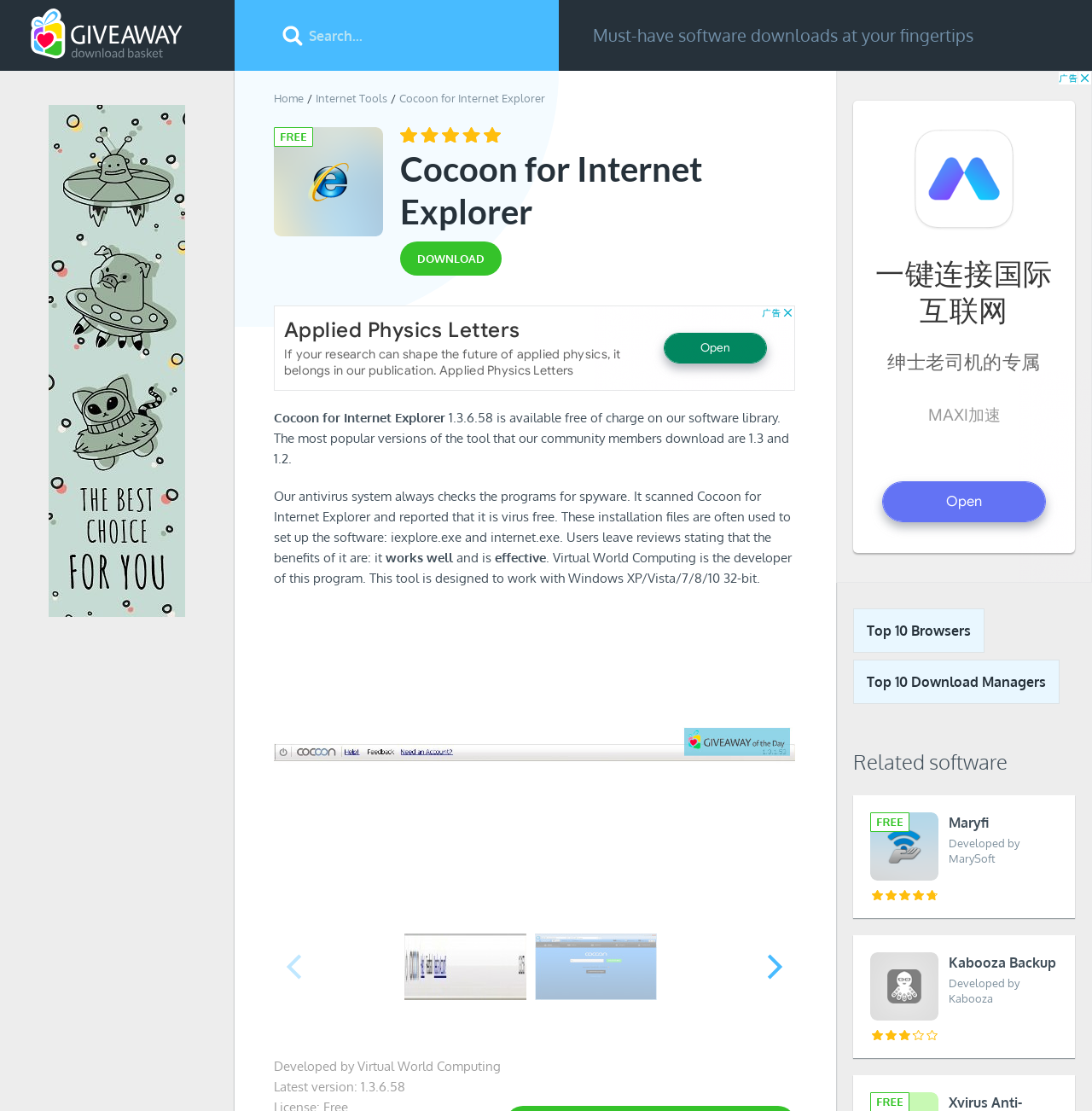Identify and provide the text of the main header on the webpage.

Cocoon for Internet Explorer